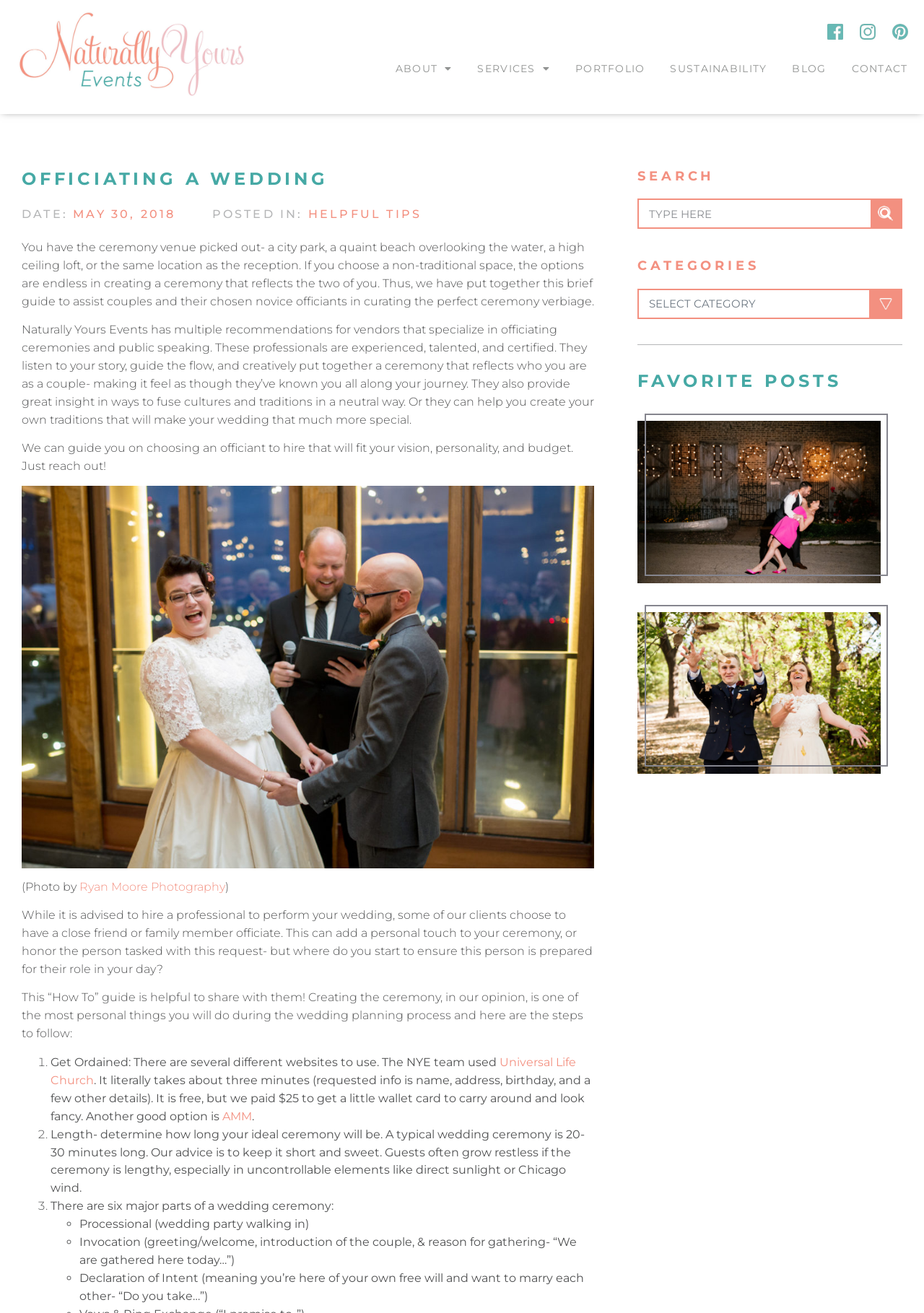What is the purpose of the 'SEARCH' section?
Can you give a detailed and elaborate answer to the question?

The 'SEARCH' section is located at the top right corner of the webpage and contains a search box and a search button. Its purpose is to allow users to search for specific content within the website, making it easier for them to find relevant information.